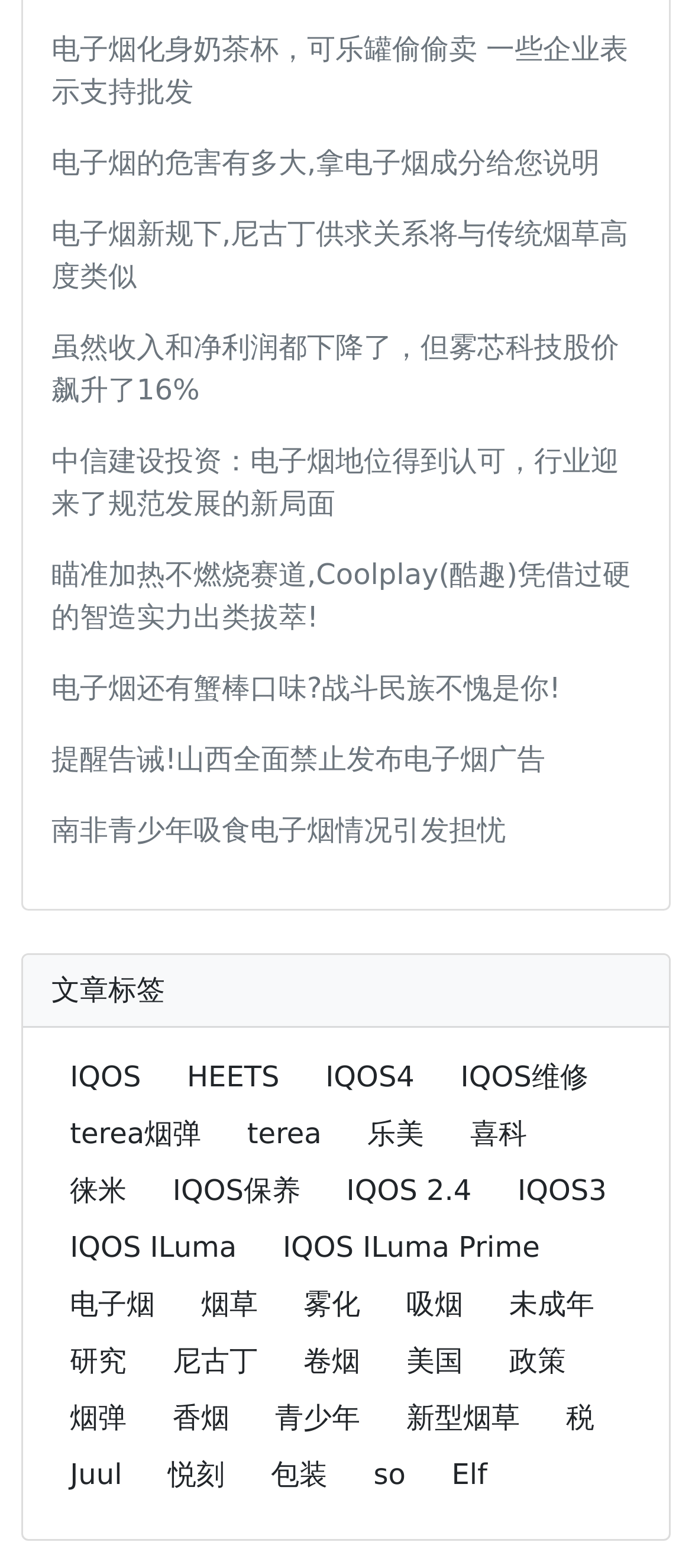Locate the coordinates of the bounding box for the clickable region that fulfills this instruction: "Click on the link about electronic cigarettes disguised as milk tea cups".

[0.074, 0.02, 0.908, 0.069]